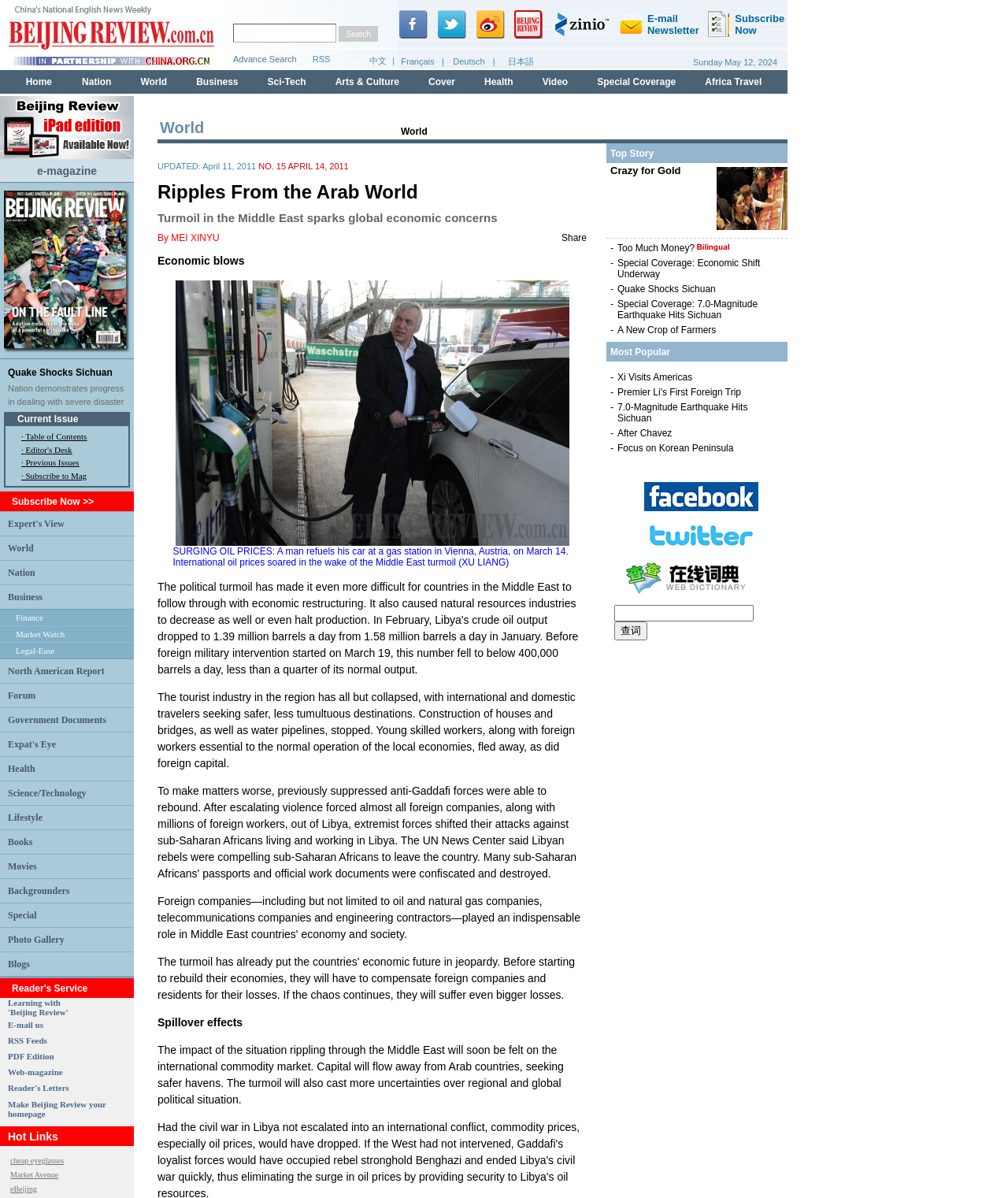Identify the bounding box coordinates for the element that needs to be clicked to fulfill this instruction: "subscribe to the magazine". Provide the coordinates in the format of four float numbers between 0 and 1: [left, top, right, bottom].

[0.012, 0.414, 0.093, 0.423]